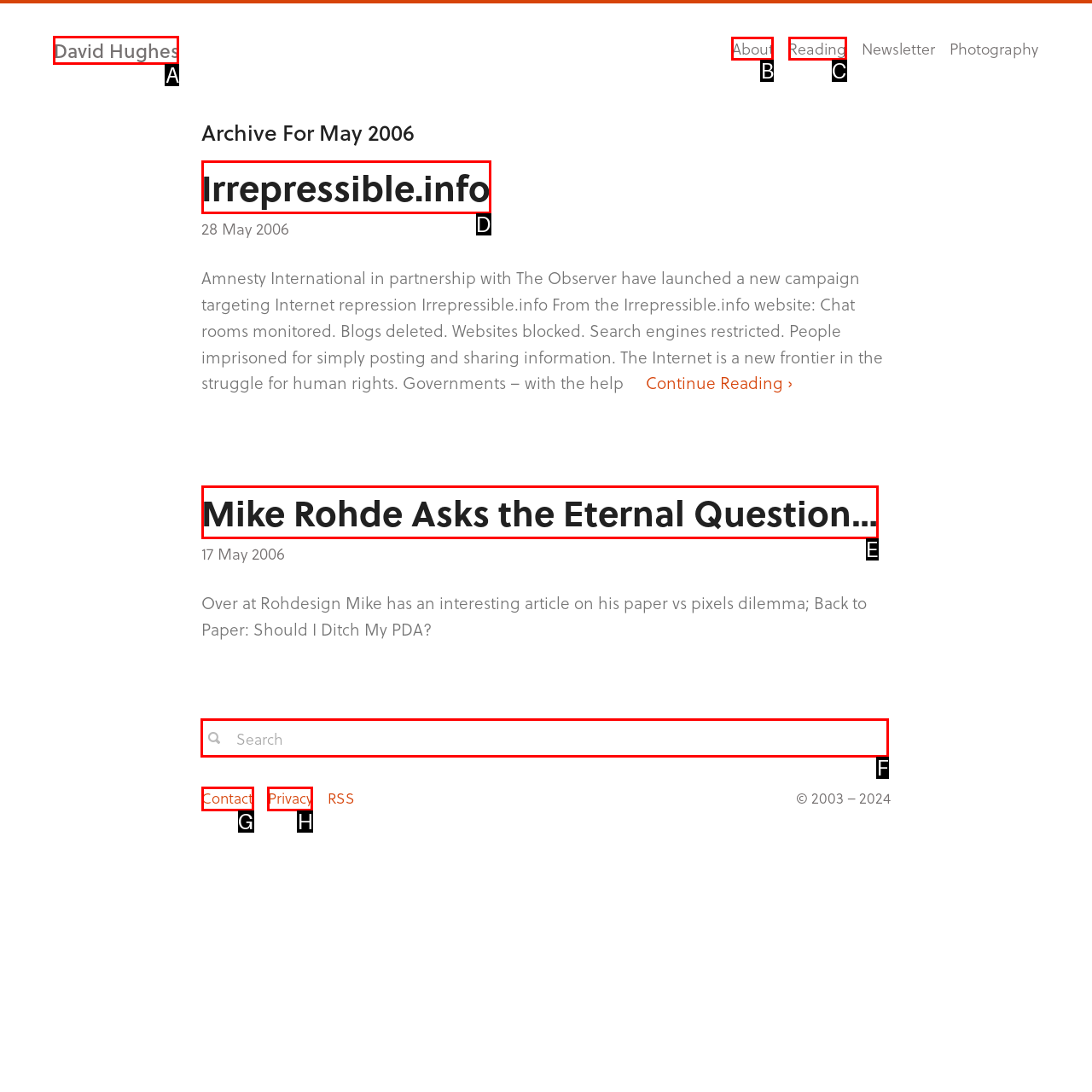Tell me which one HTML element I should click to complete this task: search for something Answer with the option's letter from the given choices directly.

F